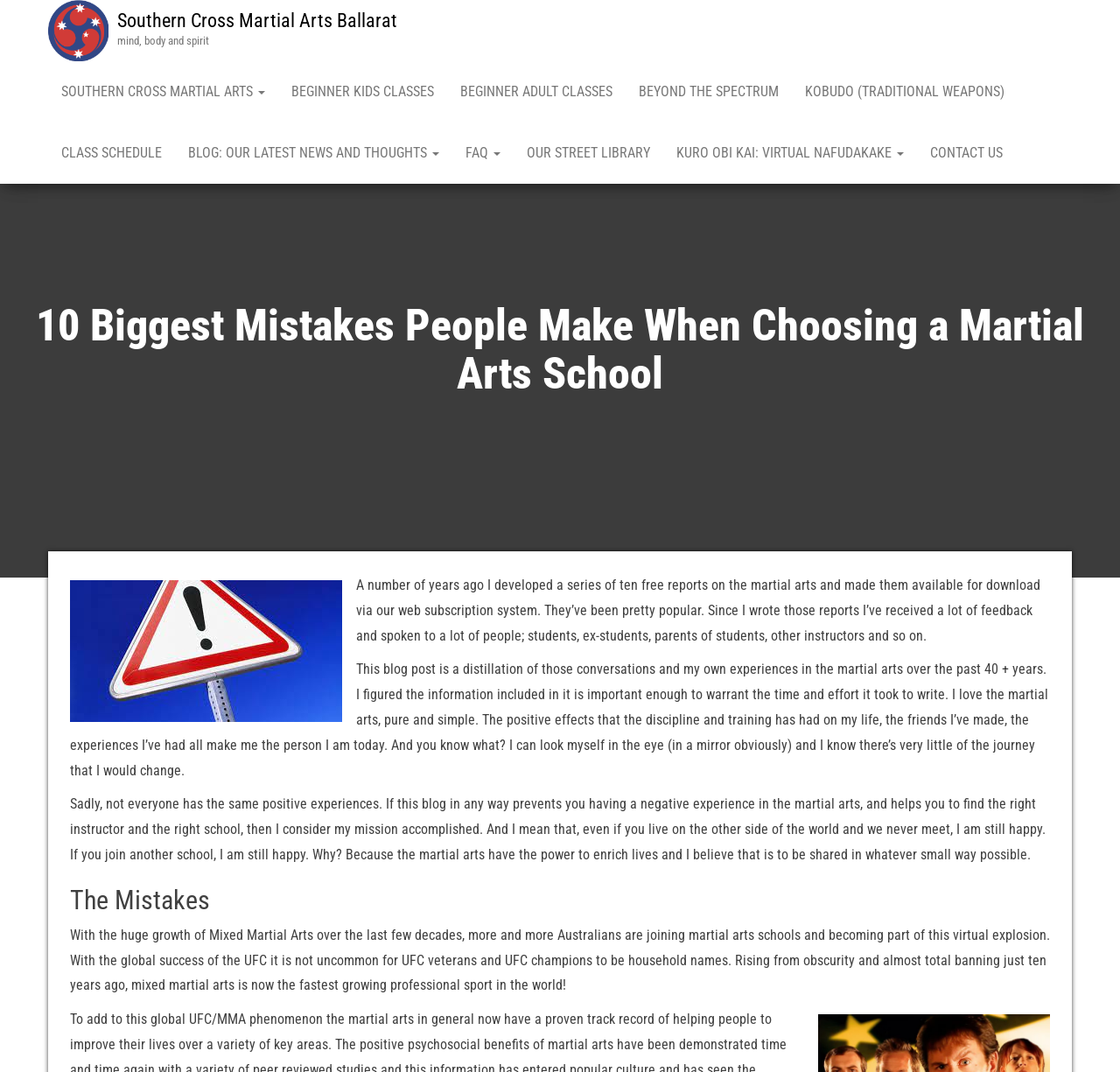Please extract the webpage's main title and generate its text content.

10 Biggest Mistakes People Make When Choosing a Martial Arts School